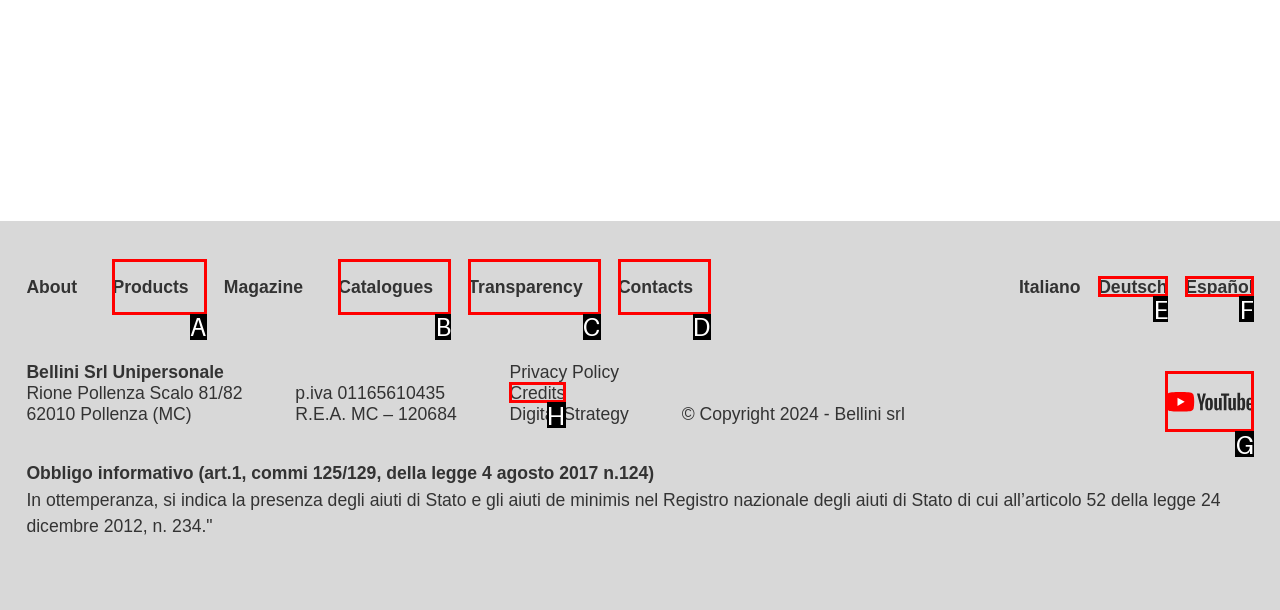Decide which letter you need to select to fulfill the task: Check Contacts
Answer with the letter that matches the correct option directly.

D